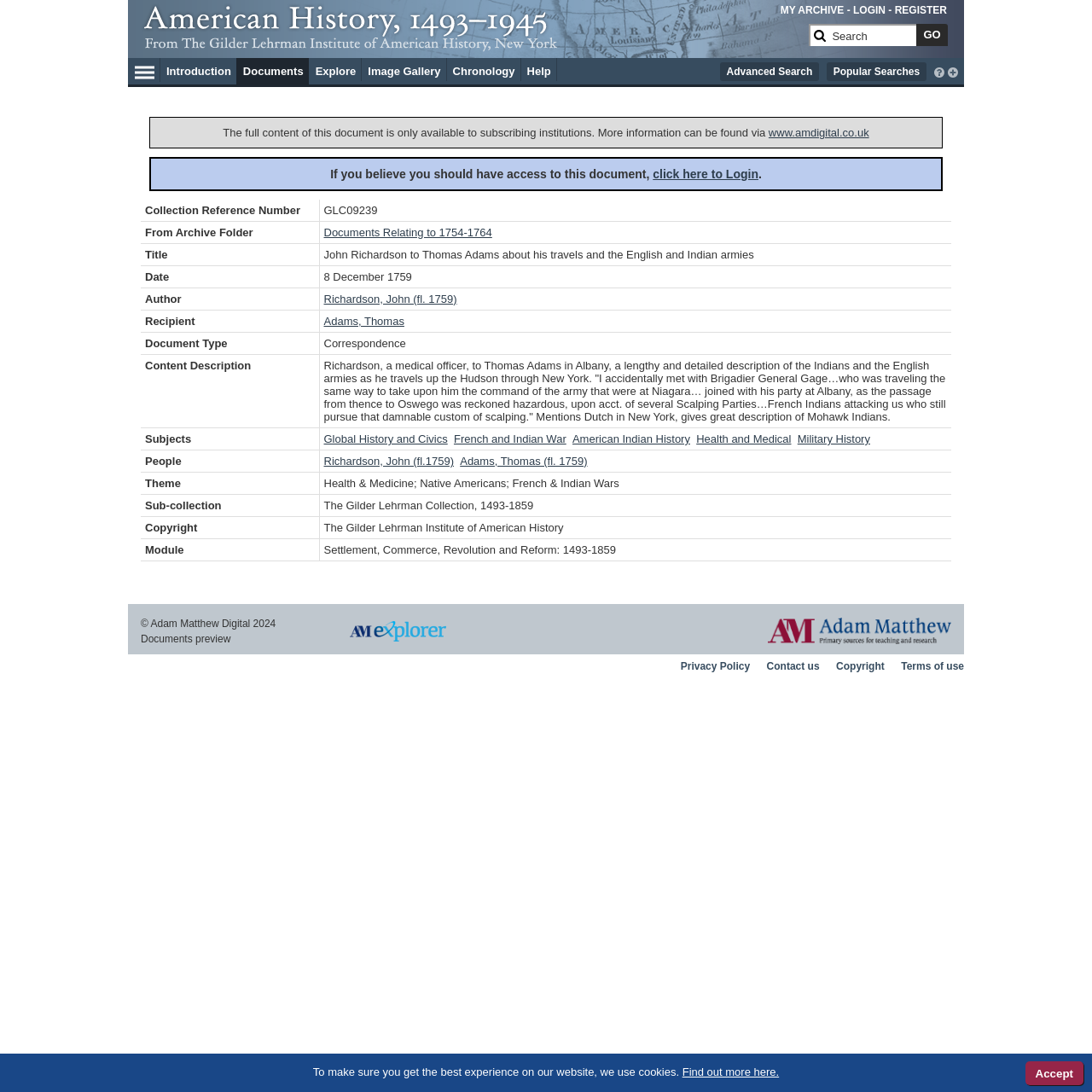Carefully observe the image and respond to the question with a detailed answer:
What is the collection reference number of the document?

I found the collection reference number of the document by looking at the table with the id 'Document Metadata' and finding the cell with the title 'Collection Reference Number', which contains the text 'GLC09239'.